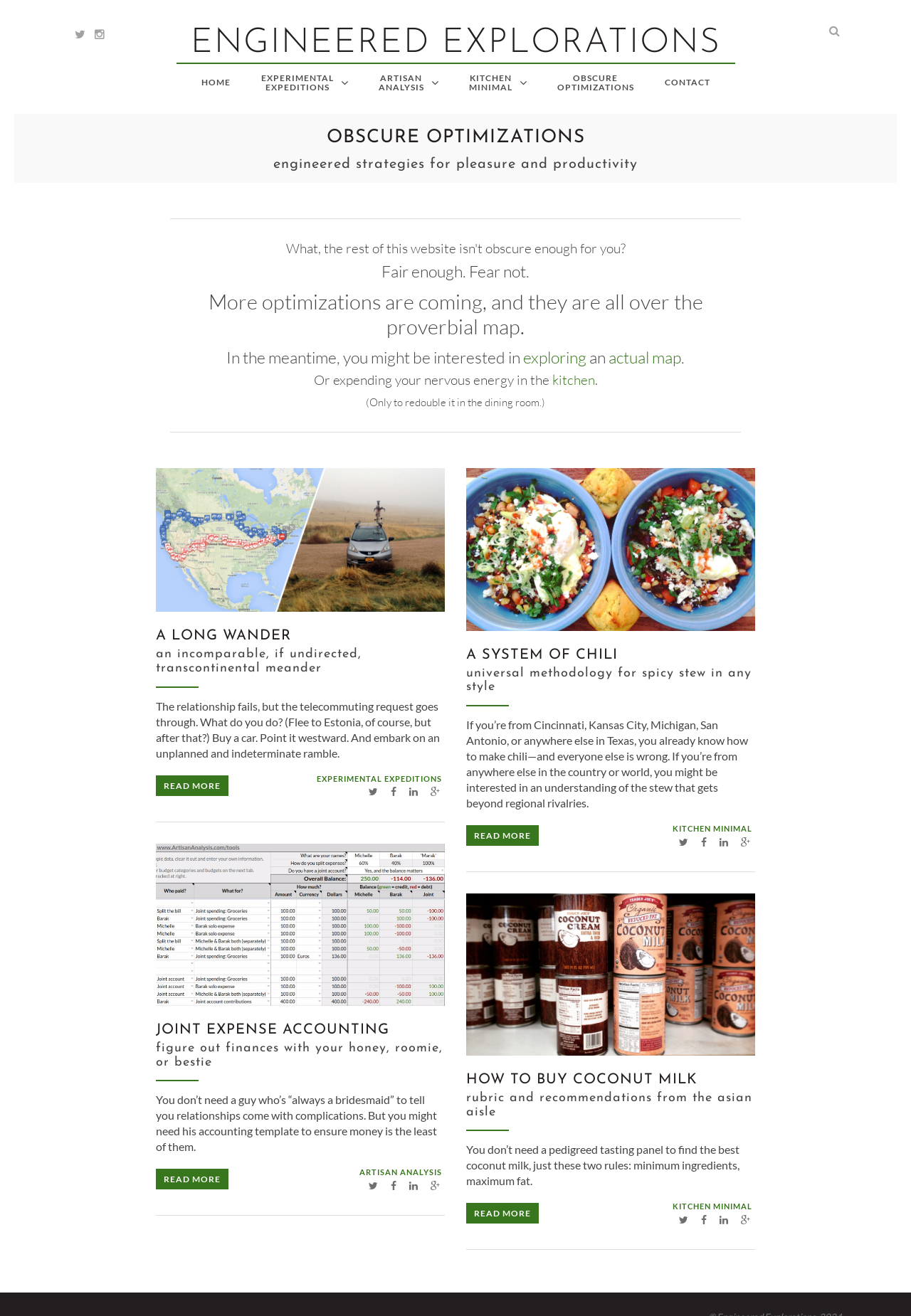Specify the bounding box coordinates for the region that must be clicked to perform the given instruction: "Read more about 'A LONG WANDER'".

[0.171, 0.589, 0.251, 0.605]